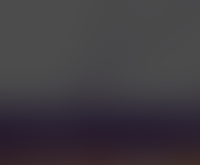What is the purpose of the cluster's initiatives?
Provide a well-explained and detailed answer to the question.

The caption suggests that the logo's presentation reflects the high-quality services and products available through the cluster's initiatives, which are aimed at fostering advancements in the fields of transport, mobility, and logistics.